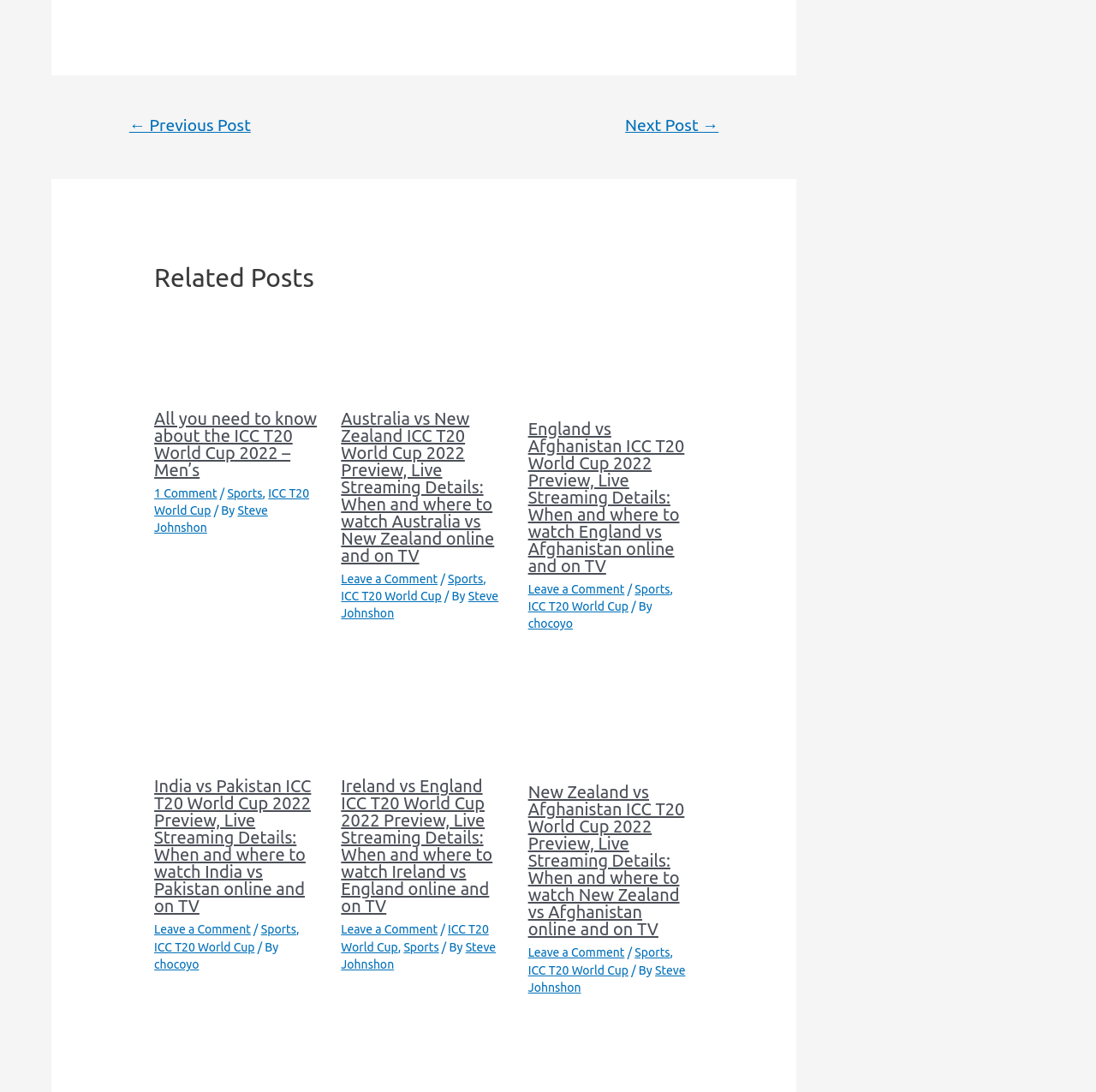What is the format of the articles on this webpage?
Refer to the screenshot and deliver a thorough answer to the question presented.

The articles on this webpage follow a consistent format, providing previews and live streaming details for various matches related to the ICC T20 World Cup. This format is evident in the headings, content, and links present in each article.